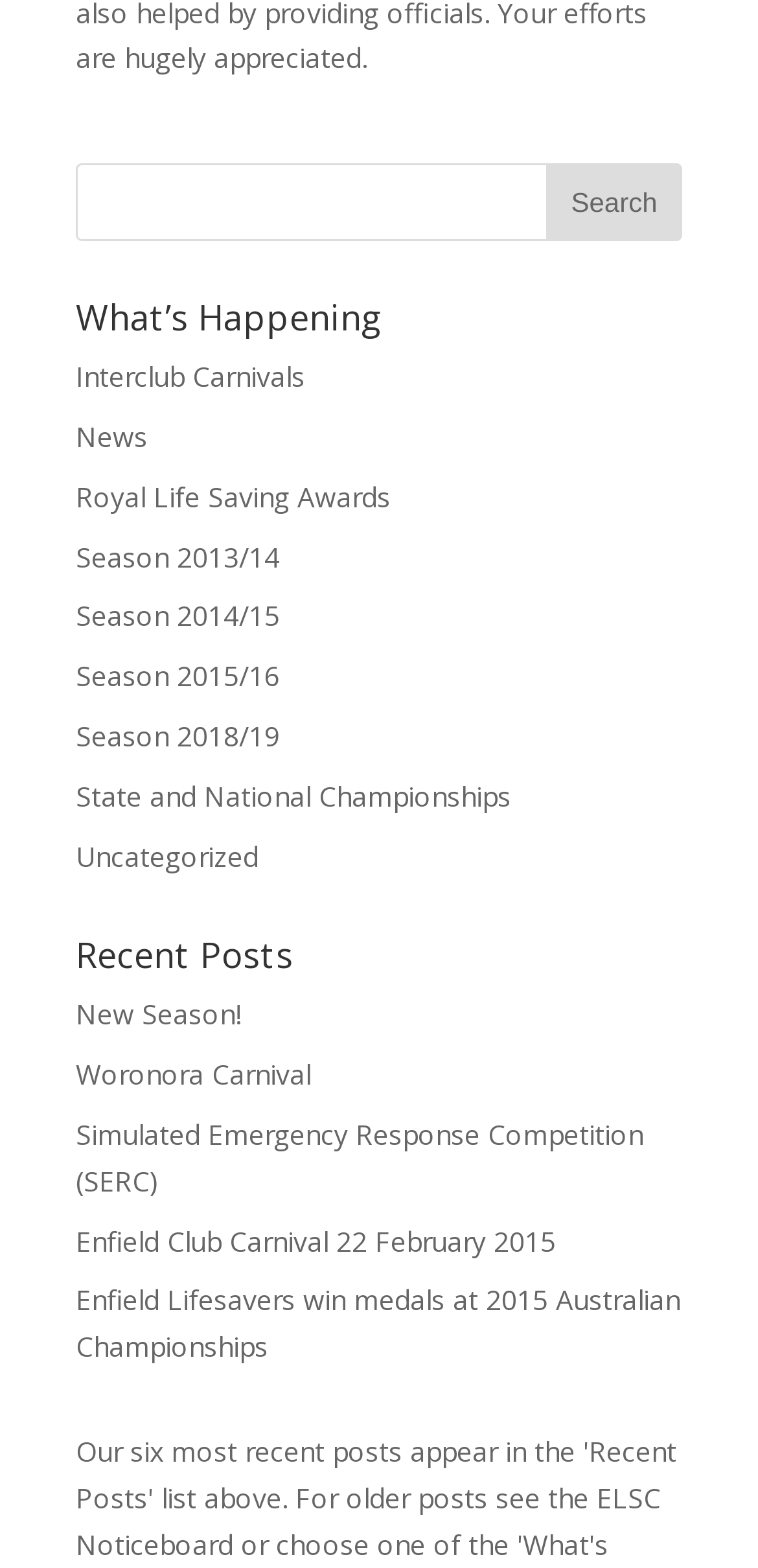What is the topic of the post 'Simulated Emergency Response Competition (SERC)'?
Can you give a detailed and elaborate answer to the question?

The title 'Simulated Emergency Response Competition (SERC)' suggests that the post is about a competition related to emergency response, likely organized by the lifesaving club.